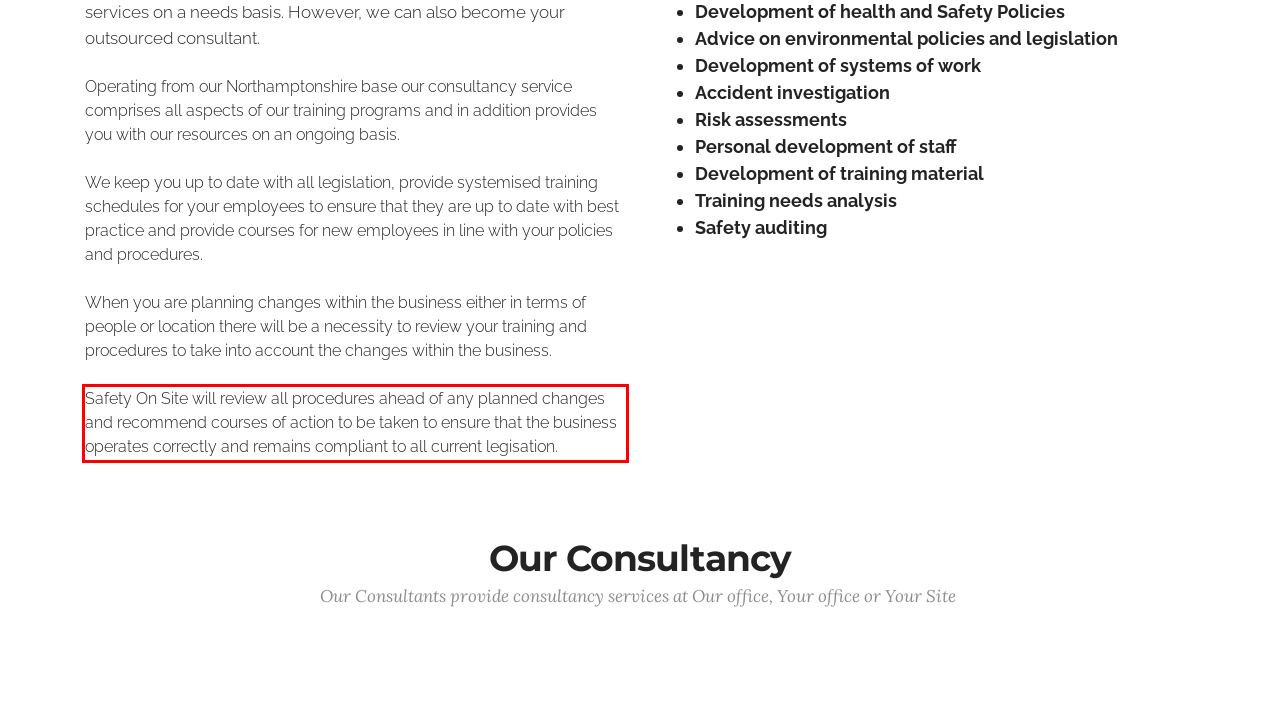You are given a webpage screenshot with a red bounding box around a UI element. Extract and generate the text inside this red bounding box.

Safety On Site will review all procedures ahead of any planned changes and recommend courses of action to be taken to ensure that the business operates correctly and remains compliant to all current legisation.